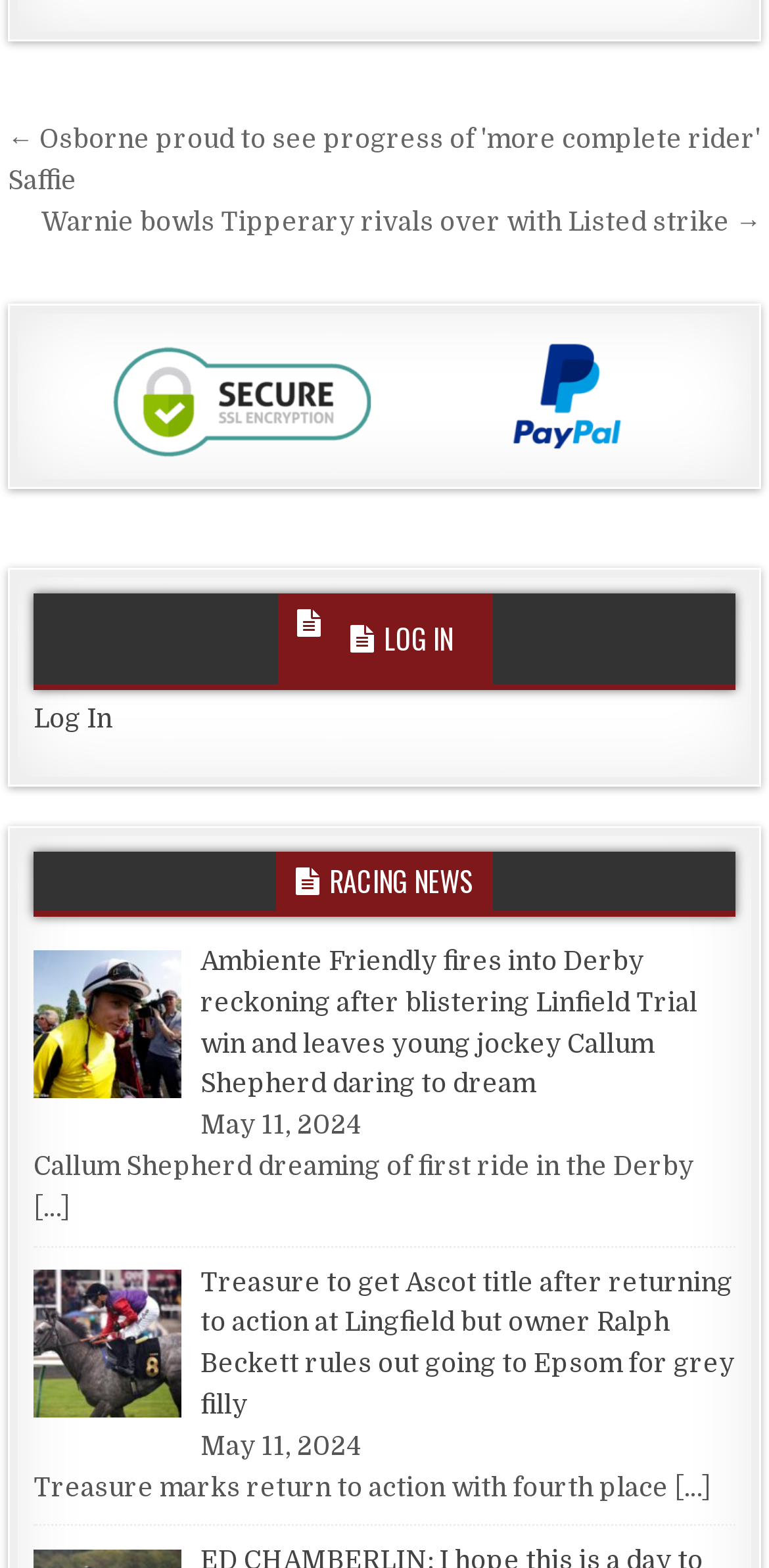What is the title of the first news article?
Based on the image, please offer an in-depth response to the question.

I looked at the list of news articles and found that the first article has the title 'Ambiente Friendly fires into Derby reckoning after blistering Linfield Trial win and leaves young jockey Callum Shepherd daring to dream'.